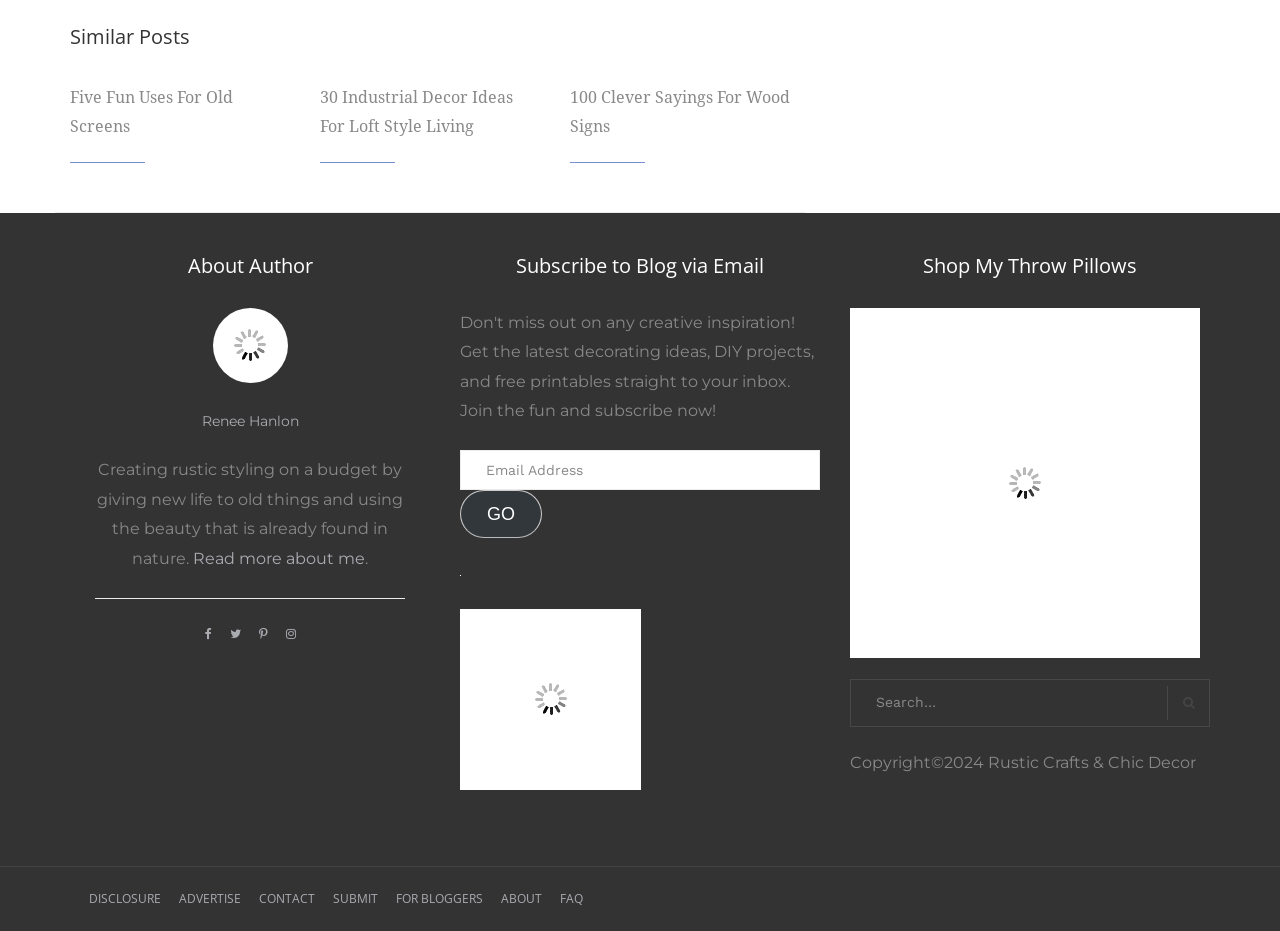What is the author's name?
Offer a detailed and exhaustive answer to the question.

The author's name is mentioned in the 'About Author' section, where it says 'Renee Hanlon' with a link to read more about her.